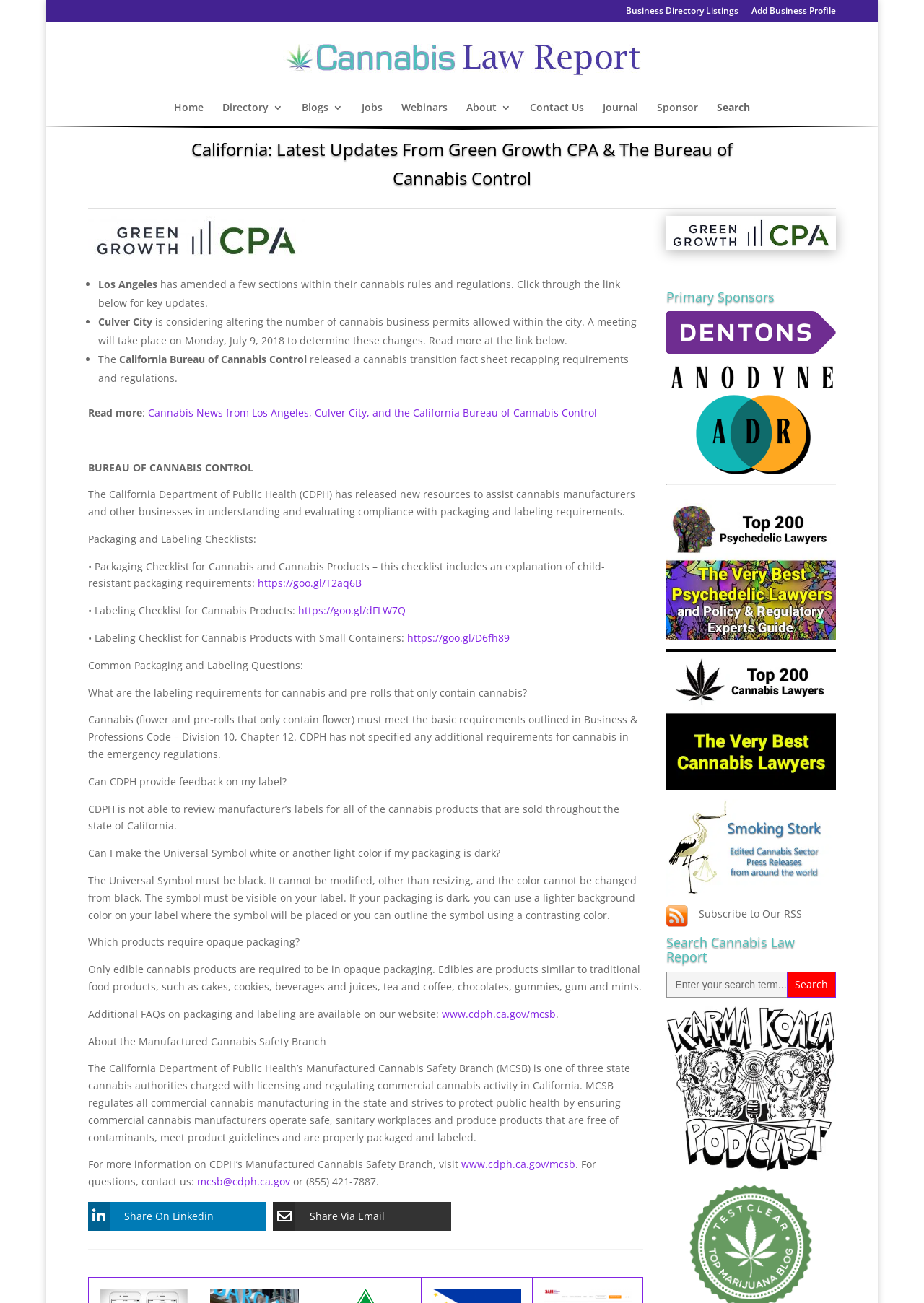Please find the bounding box coordinates of the section that needs to be clicked to achieve this instruction: "Visit the California Bureau of Cannabis Control website".

[0.478, 0.773, 0.601, 0.783]